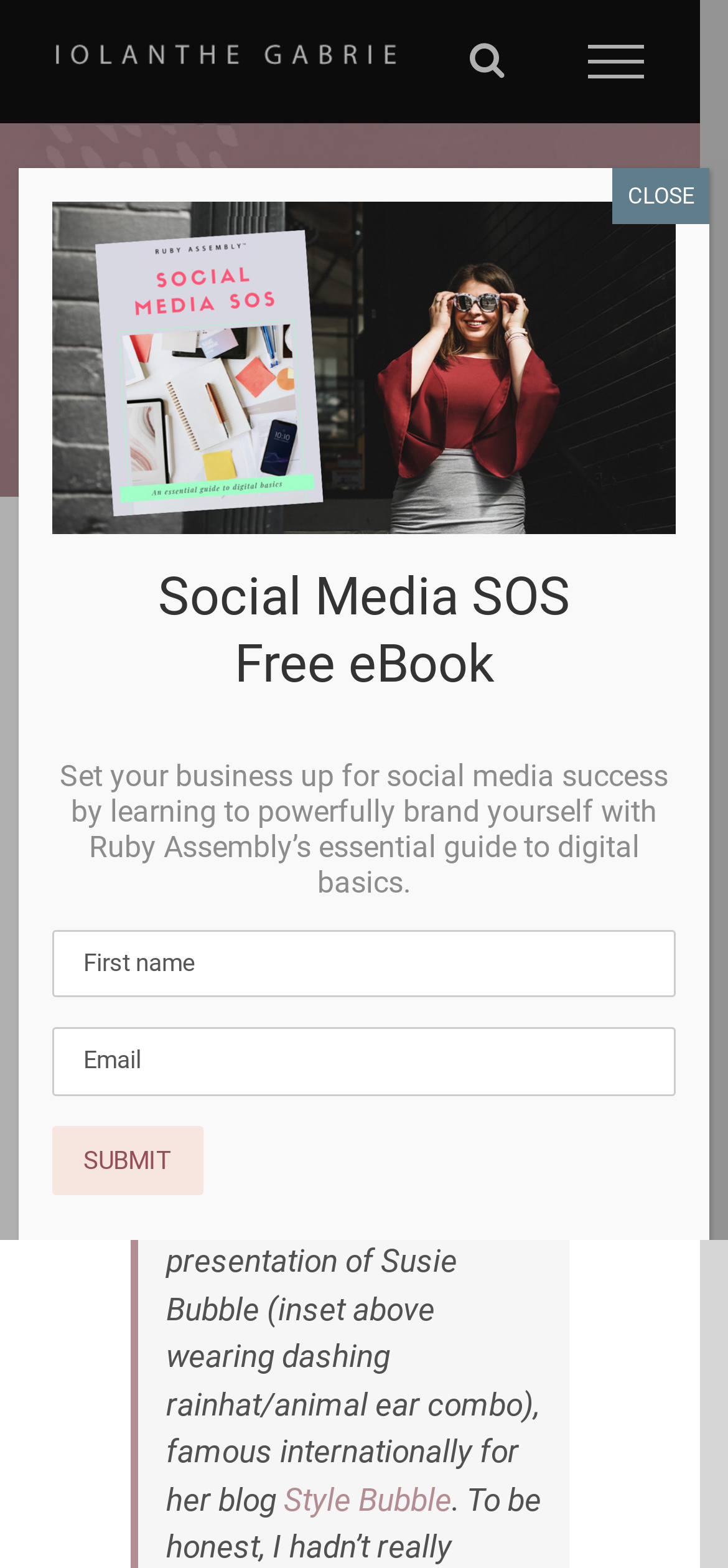Find the bounding box coordinates for the UI element whose description is: "title="susie3"". The coordinates should be four float numbers between 0 and 1, in the format [left, top, right, bottom].

[0.077, 0.382, 0.923, 0.684]